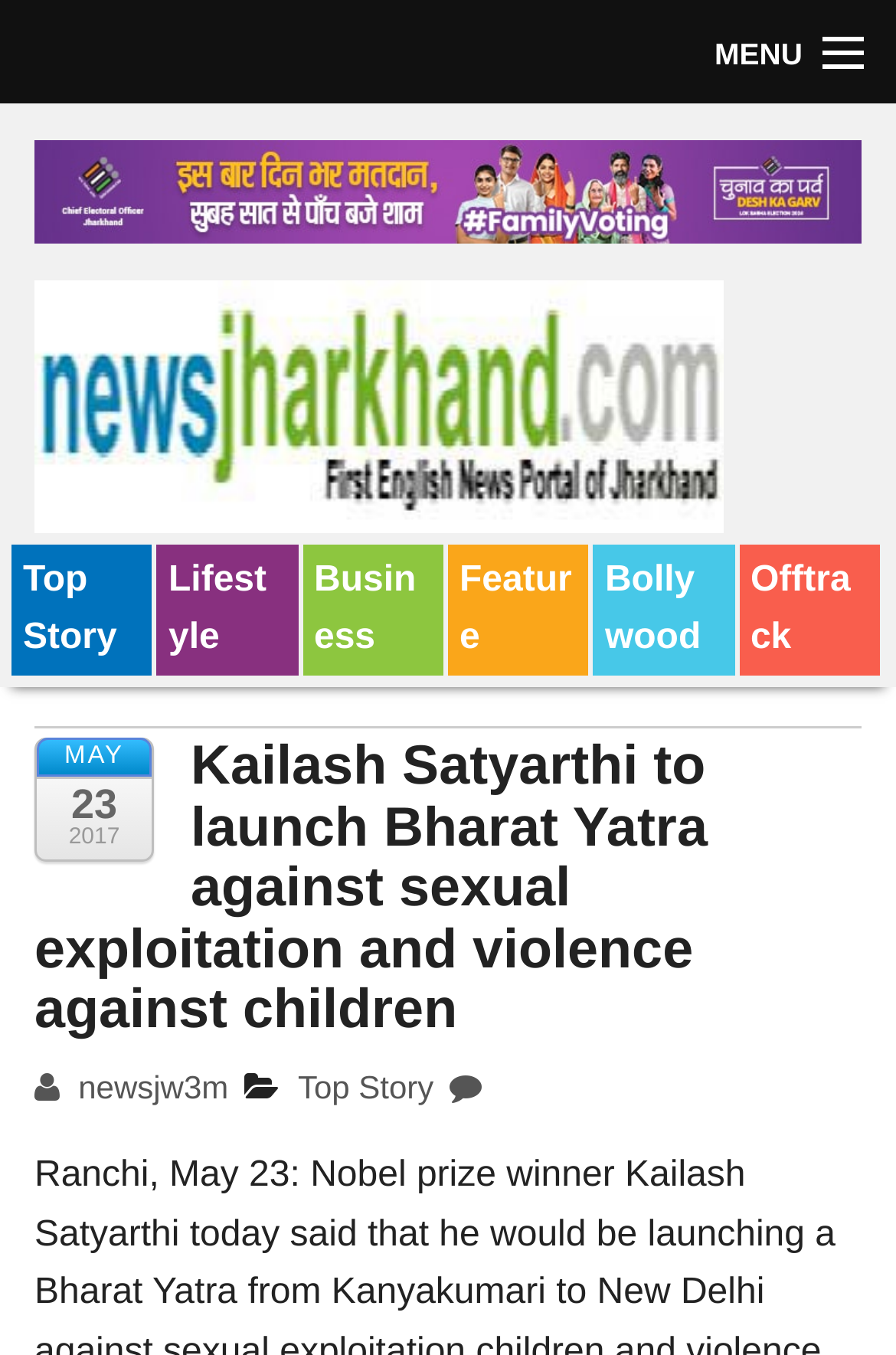Pinpoint the bounding box coordinates of the clickable area needed to execute the instruction: "Click on MENU". The coordinates should be specified as four float numbers between 0 and 1, i.e., [left, top, right, bottom].

[0.874, 0.011, 0.962, 0.069]